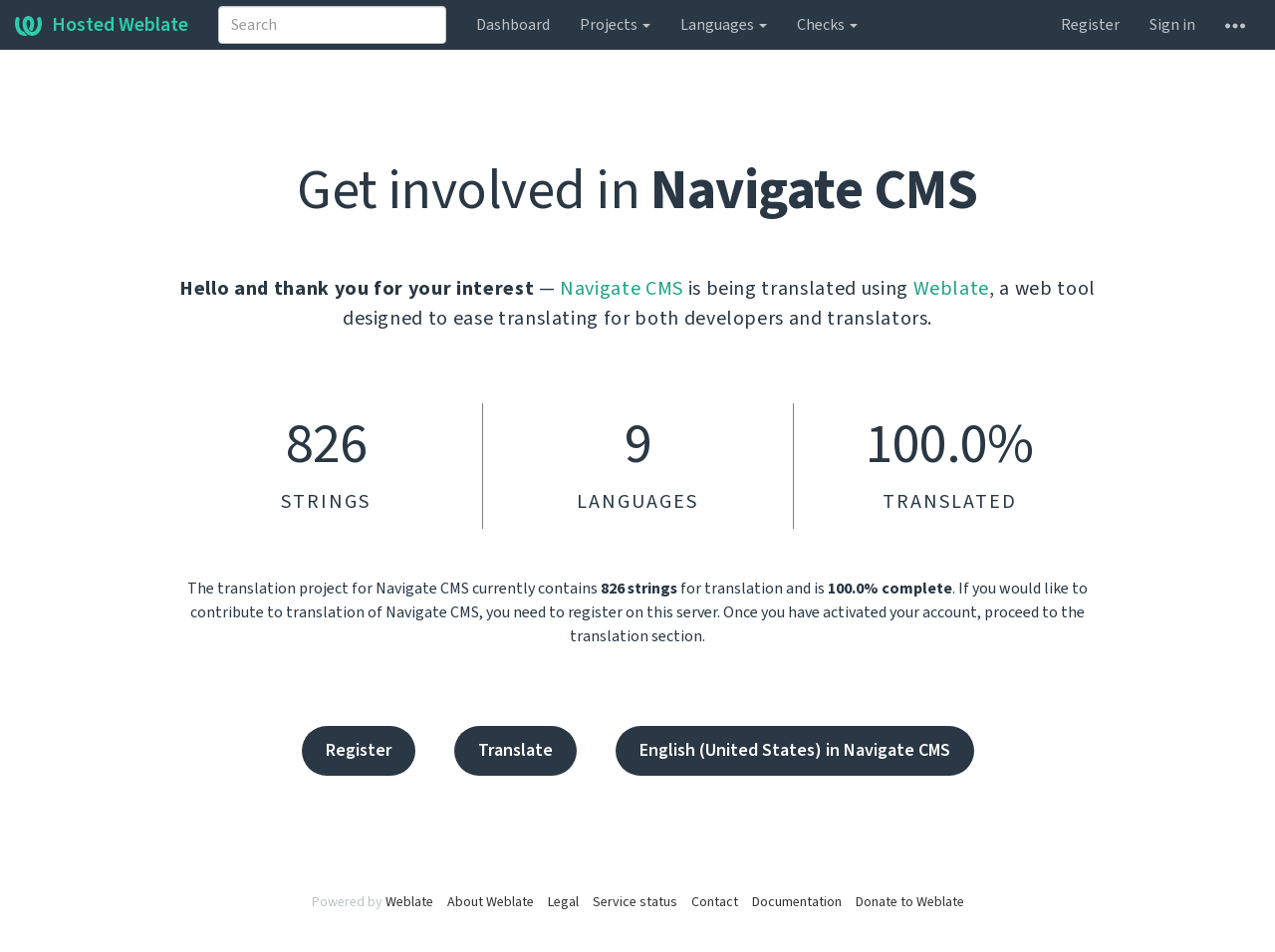Generate a thorough explanation of the webpage's elements.

The webpage is about getting involved in translating Navigate CMS using Weblate. At the top left, there is a logo image and a link to "Hosted Weblate". Next to it, there is a search combobox with a textbox labeled "Search". 

On the top navigation bar, there are several links, including "Dashboard", "Projects", "Languages", "Checks", "Register", "Sign in", and "Help", arranged from left to right. 

Below the navigation bar, there is a heading "Get involved in Navigate CMS" followed by a paragraph of text explaining the translation project. Within the paragraph, there are links to "Navigate CMS" and "Weblate". 

To the right of the paragraph, there are several static text elements displaying statistics about the translation project, including the number of strings (826), languages (9), and the translation completion percentage (100.0%). 

Below the statistics, there is a paragraph of text explaining how to contribute to the translation project, followed by links to "Register", "Translate", and "English (United States) in Navigate CMS". 

At the bottom of the page, there is a footer section with a "Powered by" label and several links to Weblate-related resources, including "About Weblate", "Legal", "Service status", "Contact", "Documentation", and "Donate to Weblate".